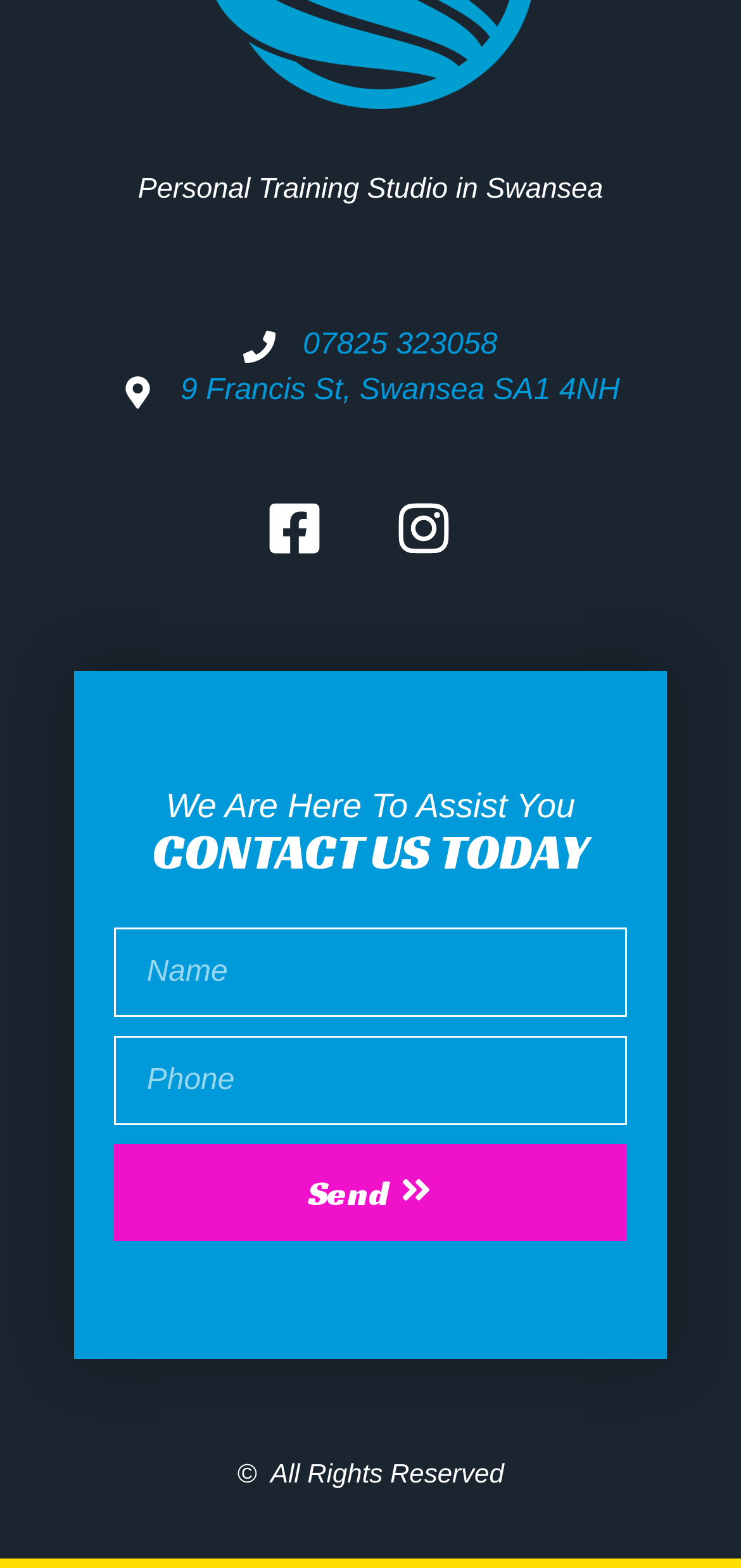What is the copyright statement on the webpage?
Use the image to answer the question with a single word or phrase.

All Rights Reserved